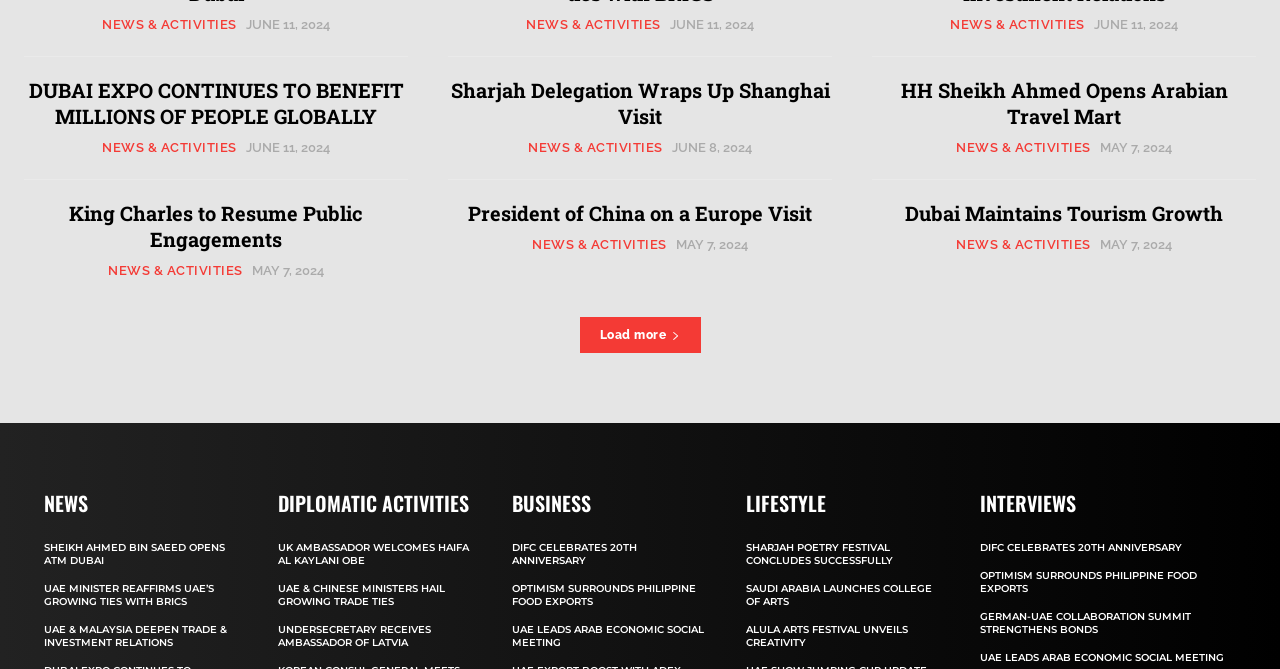Please locate the bounding box coordinates for the element that should be clicked to achieve the following instruction: "View 'SHEIKH AHMED BIN SAEED OPENS ATM DUBAI'". Ensure the coordinates are given as four float numbers between 0 and 1, i.e., [left, top, right, bottom].

[0.034, 0.809, 0.176, 0.848]